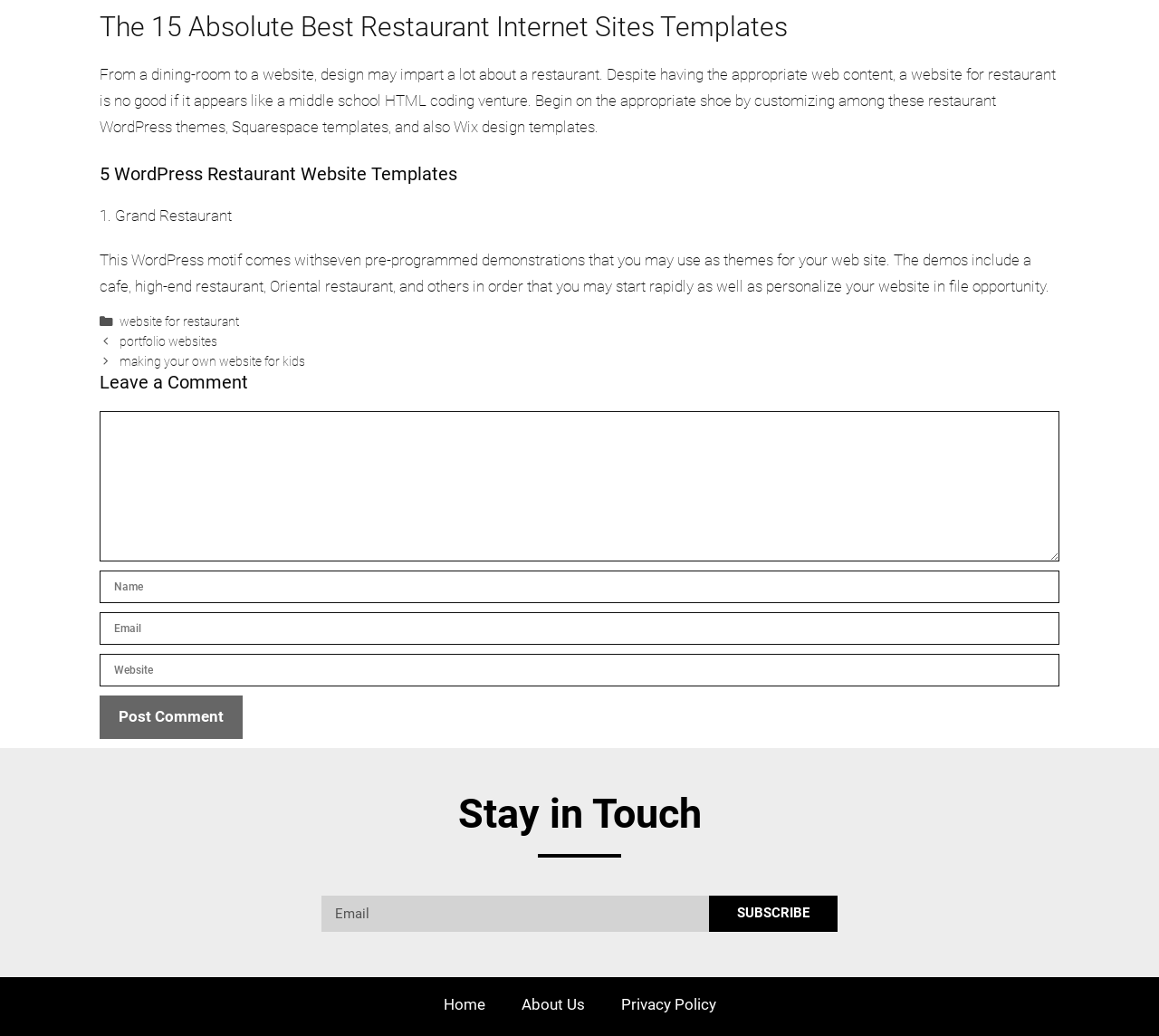Please determine the bounding box coordinates of the element to click on in order to accomplish the following task: "Click on the 'Post Comment' button". Ensure the coordinates are four float numbers ranging from 0 to 1, i.e., [left, top, right, bottom].

[0.086, 0.672, 0.209, 0.713]